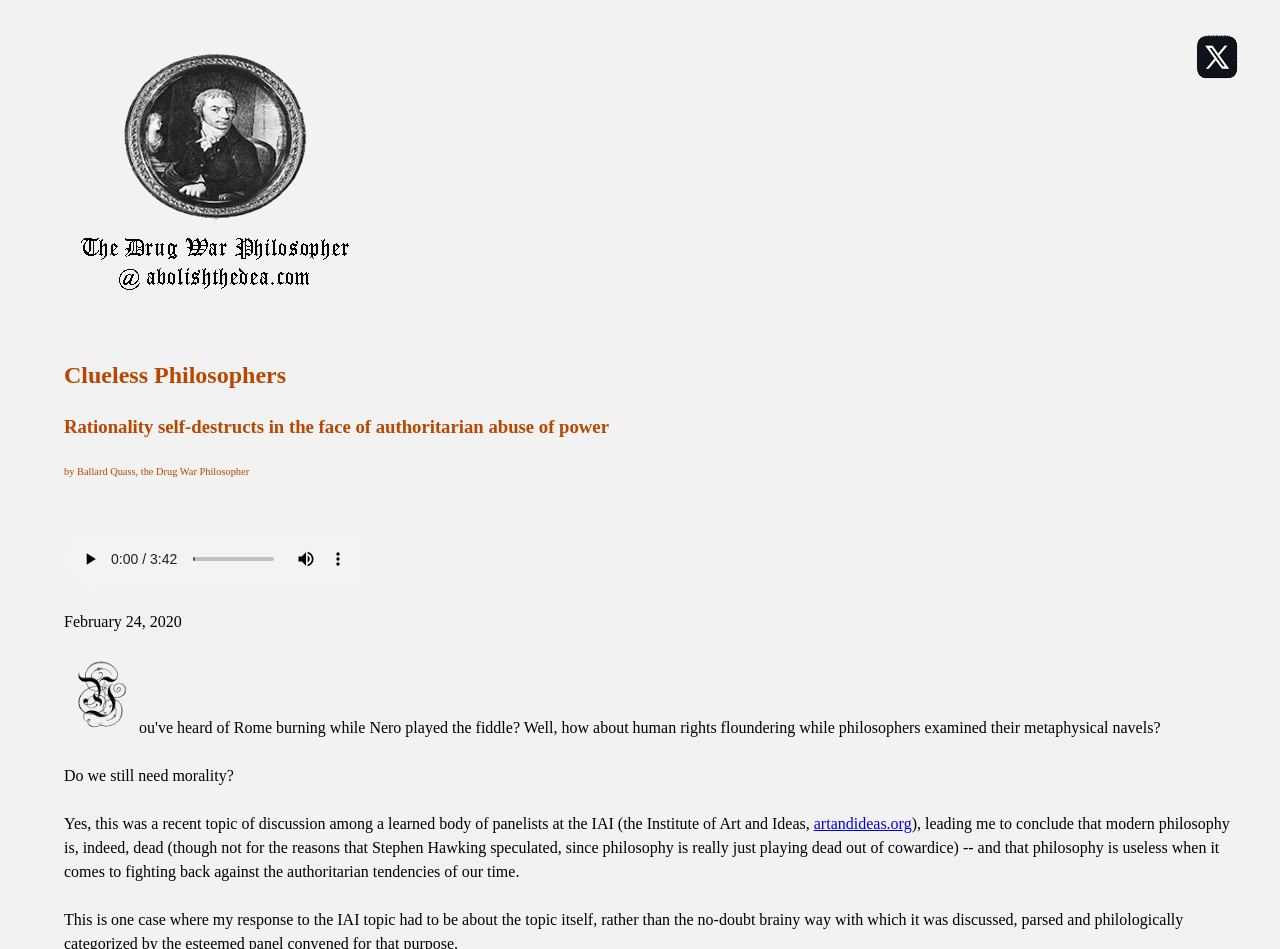Give a one-word or one-phrase response to the question: 
What is the author's profession?

Drug War Philosopher